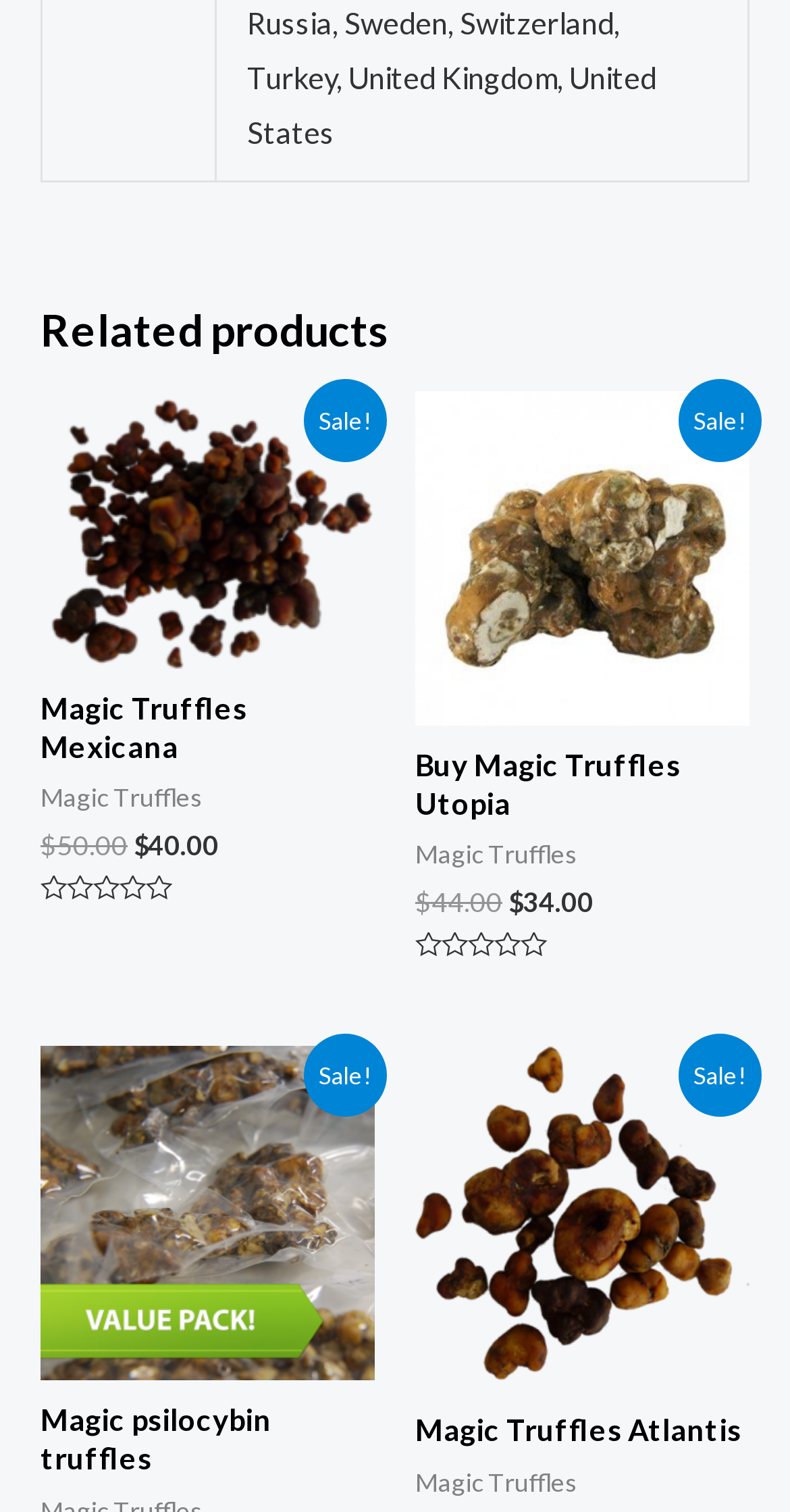Specify the bounding box coordinates of the area that needs to be clicked to achieve the following instruction: "Click on 'psilocybin truffles'".

[0.051, 0.691, 0.474, 0.912]